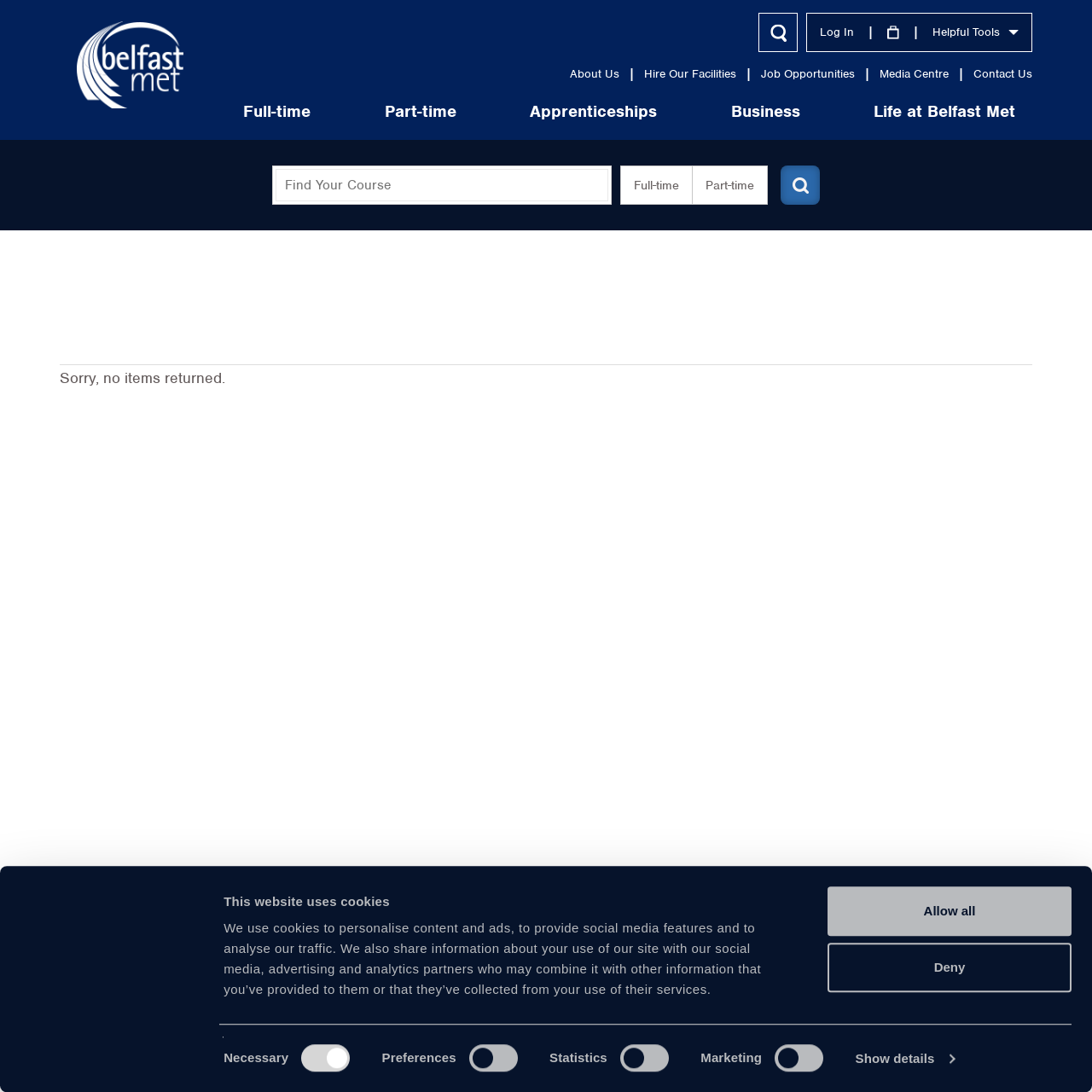What are the types of courses offered?
Please respond to the question with as much detail as possible.

I found the answer by looking at the links on the top navigation bar, which include 'Full-time', 'Part-time', and 'Apprenticeships', indicating the types of courses offered by the college.